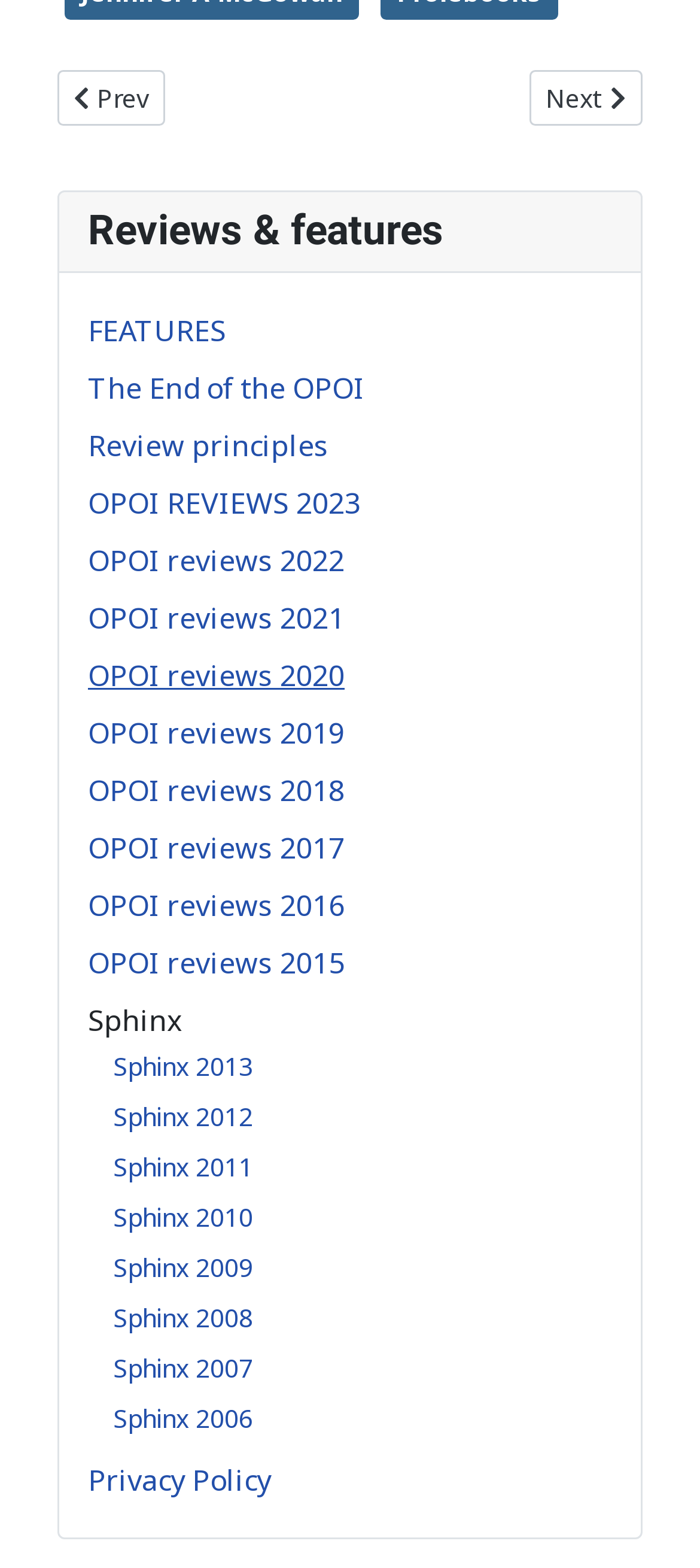How many years of OPOI reviews are available?
Please elaborate on the answer to the question with detailed information.

I counted the number of links with the text 'OPOI reviews' followed by a year, starting from 2015 to 2023, which totals 9 years.